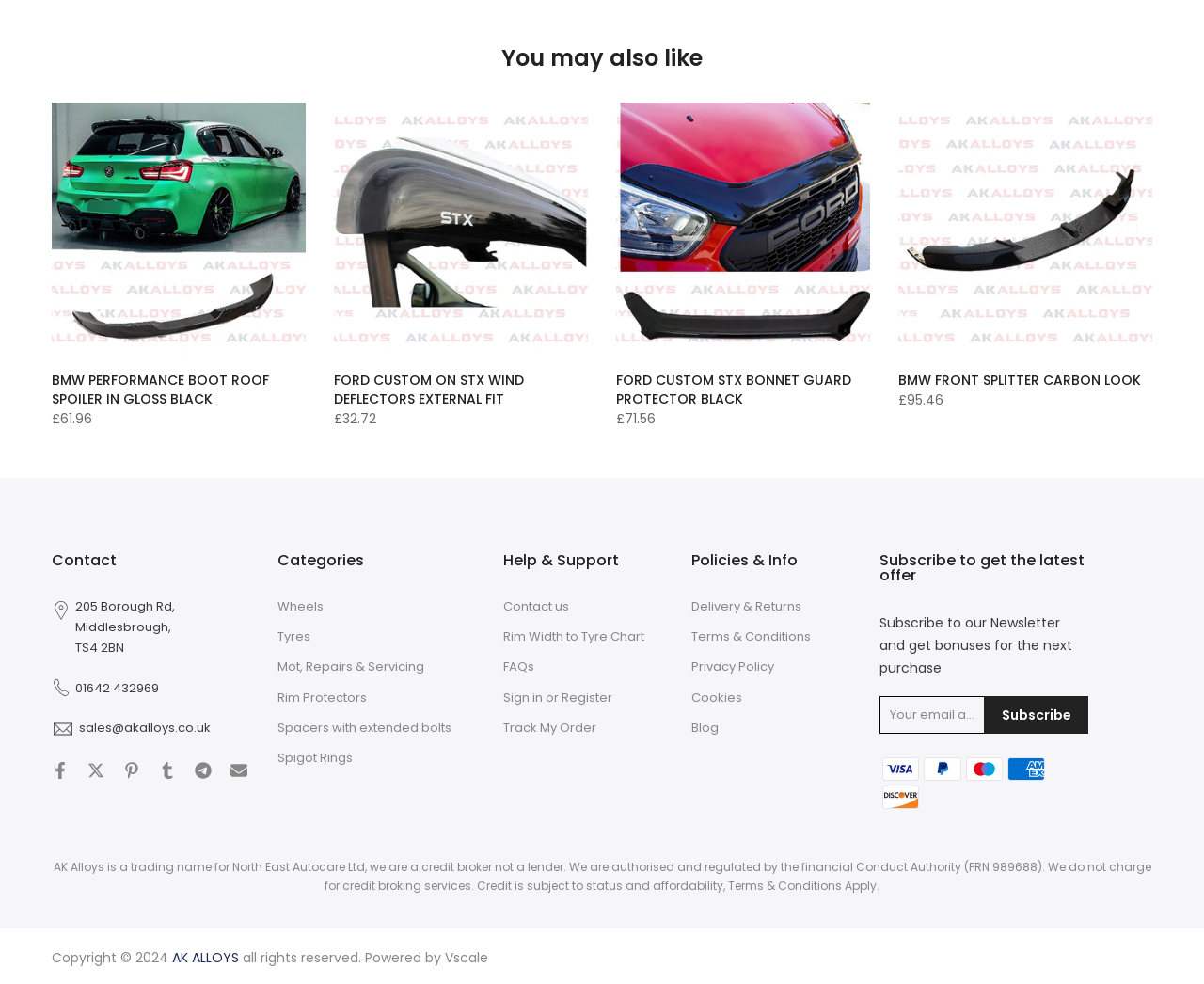Predict the bounding box of the UI element based on the description: "Rim Width to Tyre Chart". The coordinates should be four float numbers between 0 and 1, formatted as [left, top, right, bottom].

[0.418, 0.638, 0.535, 0.656]